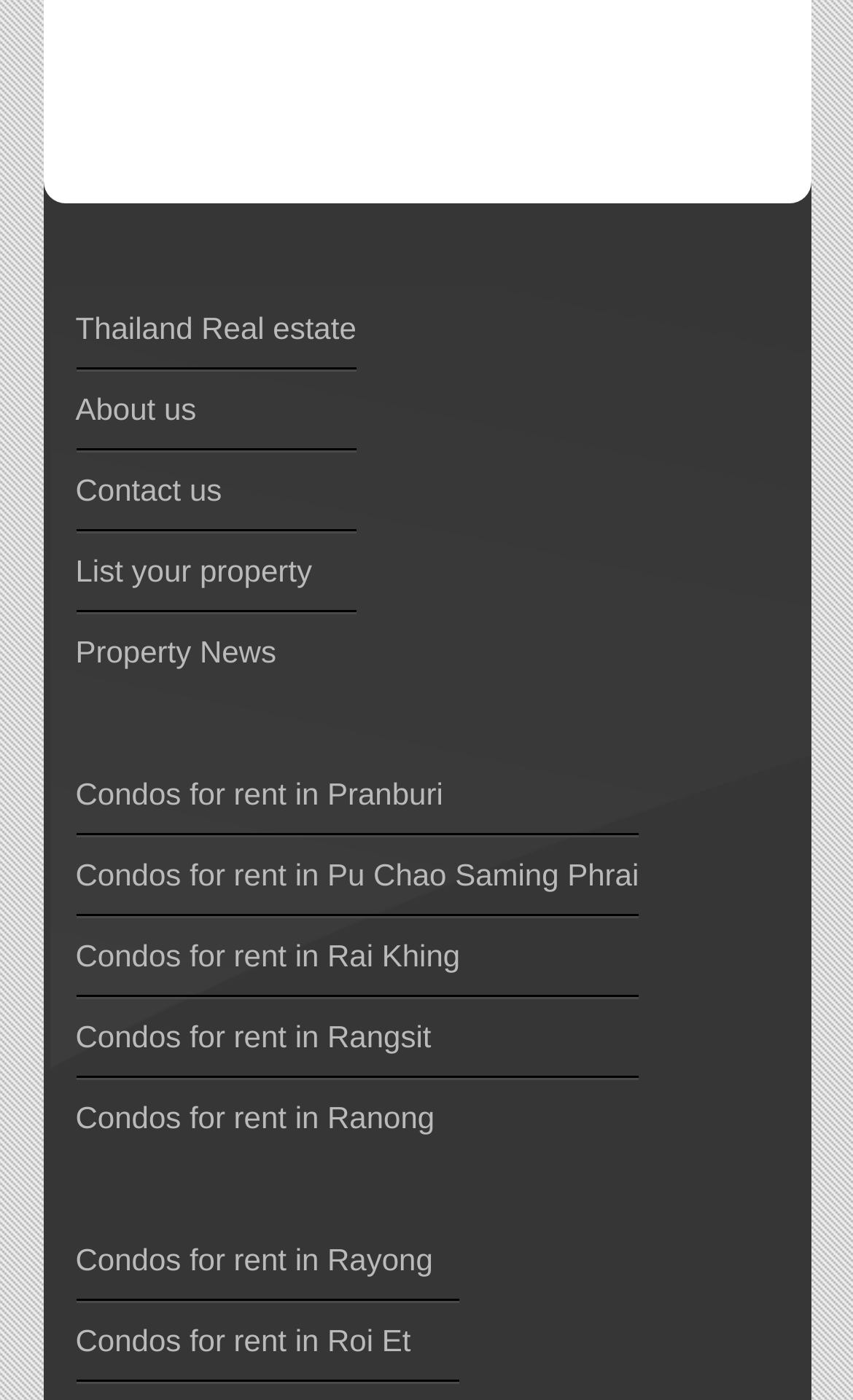Provide the bounding box coordinates of the area you need to click to execute the following instruction: "Follow link to Premium Canopy Holden Colorado RG Crew Cab June 2012 onwards Painted Dual Sliding Windows".

None